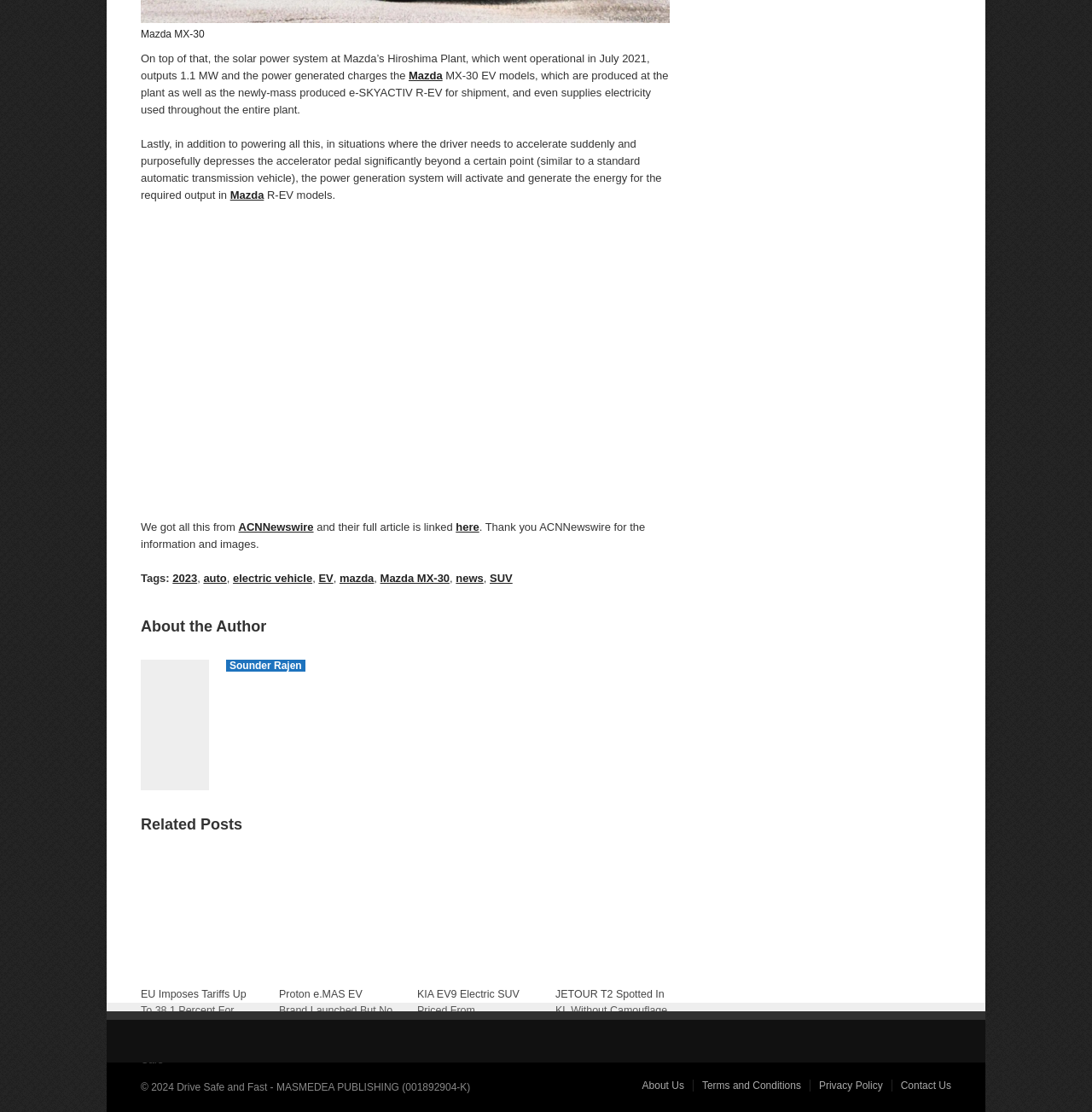Determine the coordinates of the bounding box for the clickable area needed to execute this instruction: "Click on the link to read more about Mazda MX-30".

[0.129, 0.026, 0.187, 0.036]